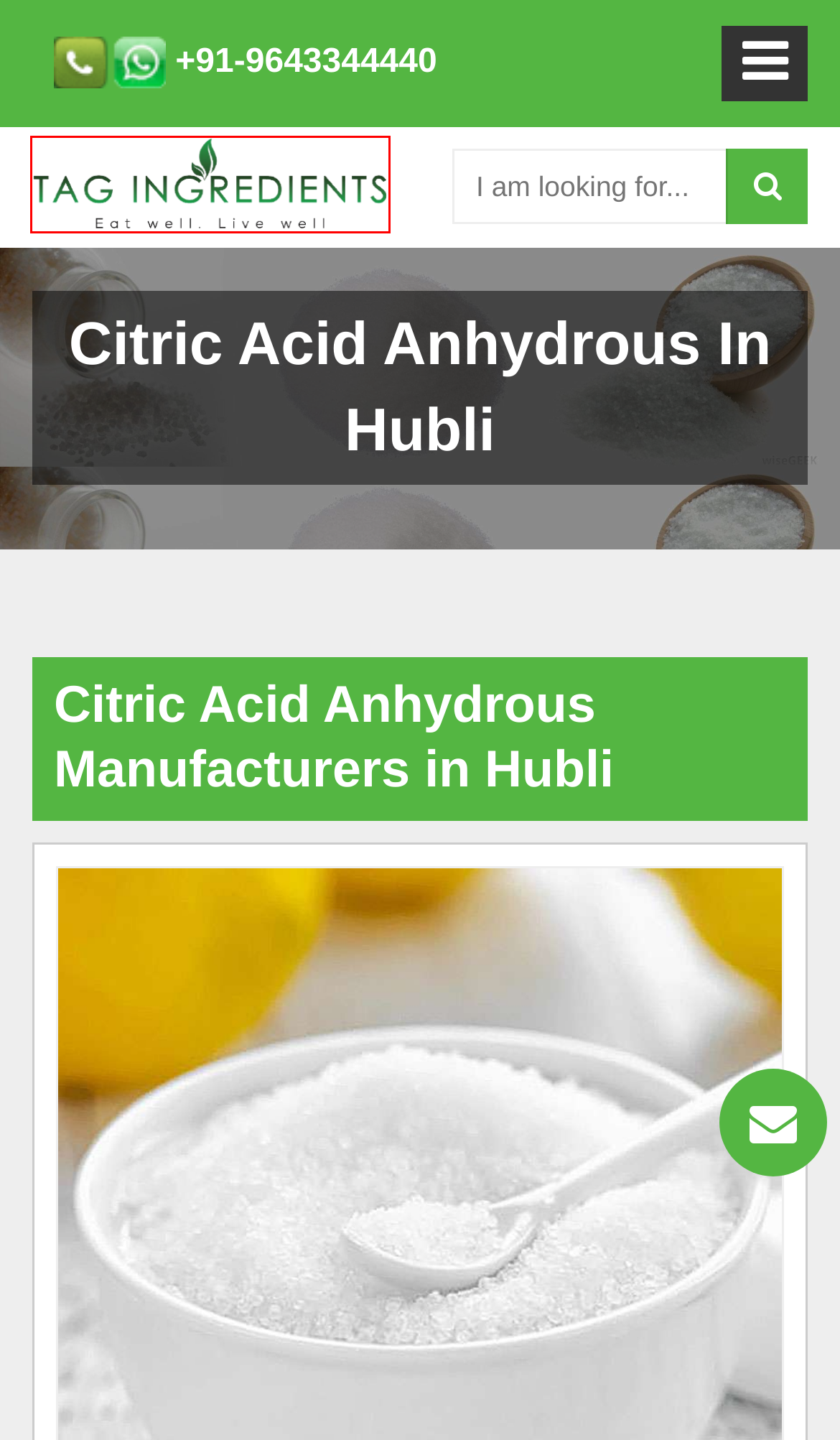You are given a screenshot depicting a webpage with a red bounding box around a UI element. Select the description that best corresponds to the new webpage after clicking the selected element. Here are the choices:
A. Disposable Cutlery Manufacturers in Gurgaon, Wooden Cutlery Suppliers Exporters in India
B. Ice Cream Sticks Manufacturers in Gurgaon,Ice Cream Spoon  Suppliers Exporters India
C. Top 10 Web Designing Company in Delhi NCR,Best Web Designer in India
D. Artificial Sweeteners Manufacturers in Gurgaon,Sugar Substitutes Suppliers Exporters India
E. Food Additives Manufacturers in Gurgaon,Additives Suppliers Exporters India
F. Cocoa Powder Manufacturers in Gurgaon, Xanthan Gum Suppliers Exporters Gurgaon
G. Blogs
H. Market Area

A